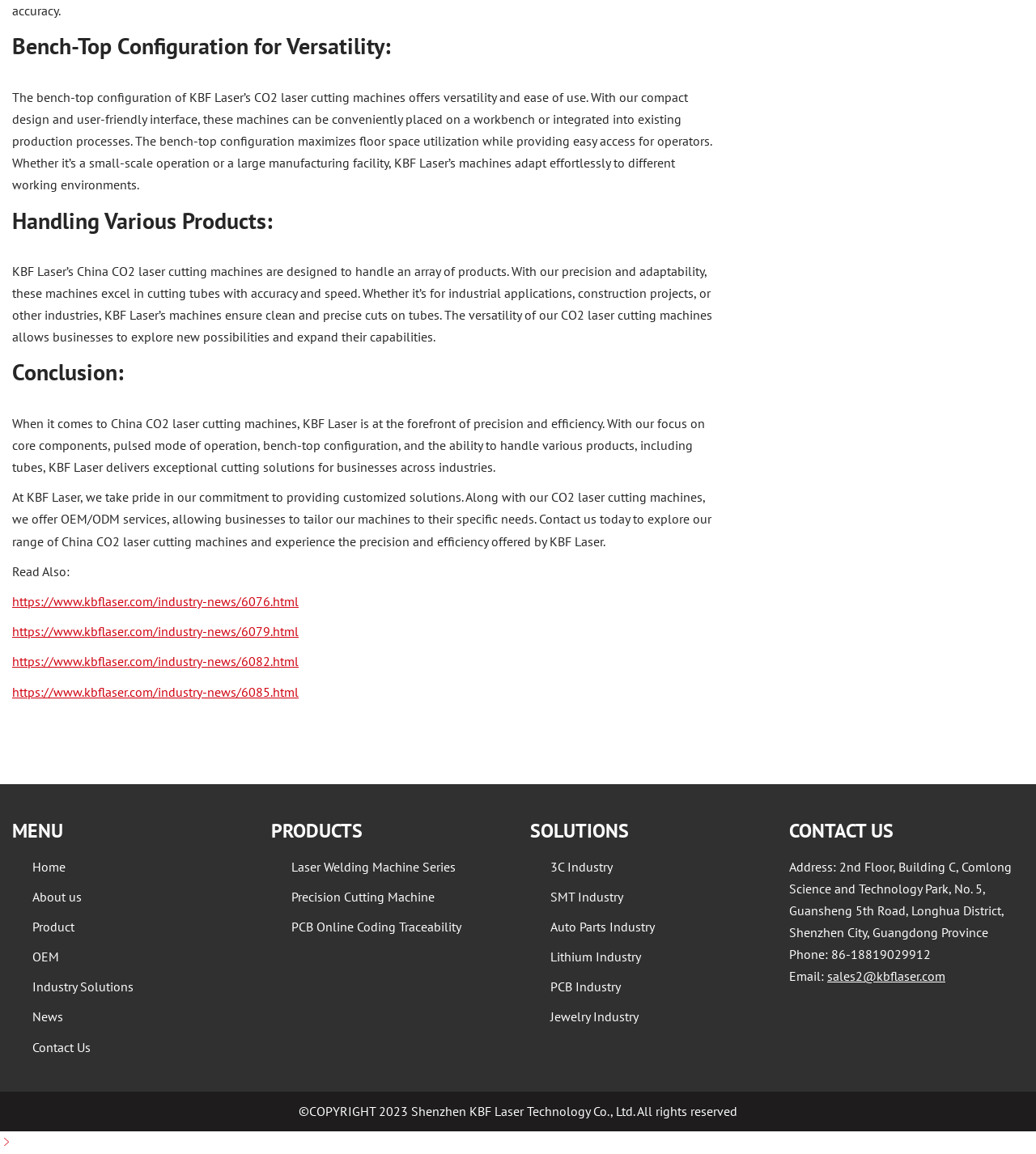Find the bounding box coordinates of the clickable area required to complete the following action: "Click the 'Home' link".

[0.031, 0.744, 0.063, 0.758]